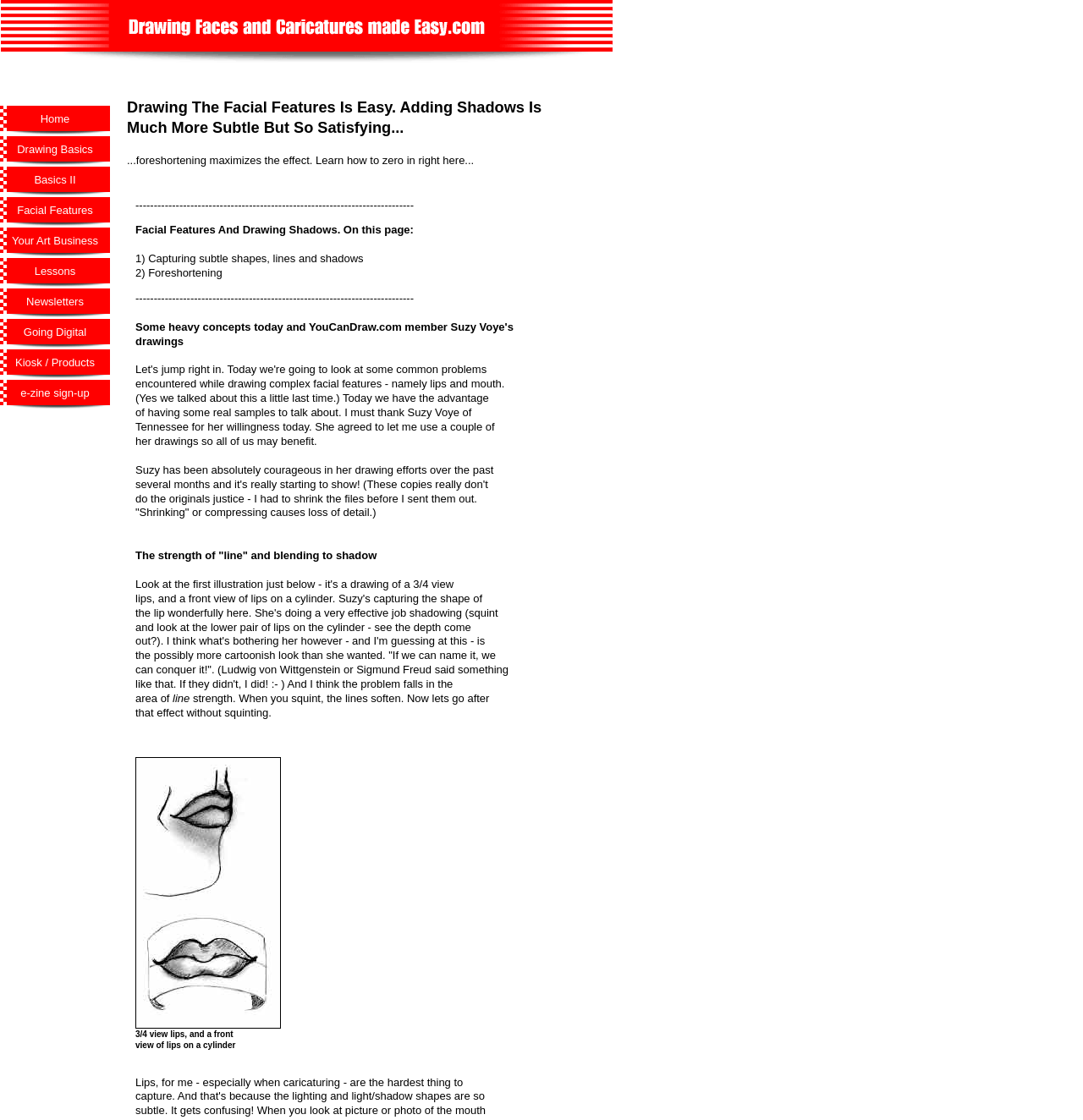Pinpoint the bounding box coordinates for the area that should be clicked to perform the following instruction: "Click the 'Drawing Basics' link".

[0.0, 0.122, 0.102, 0.149]